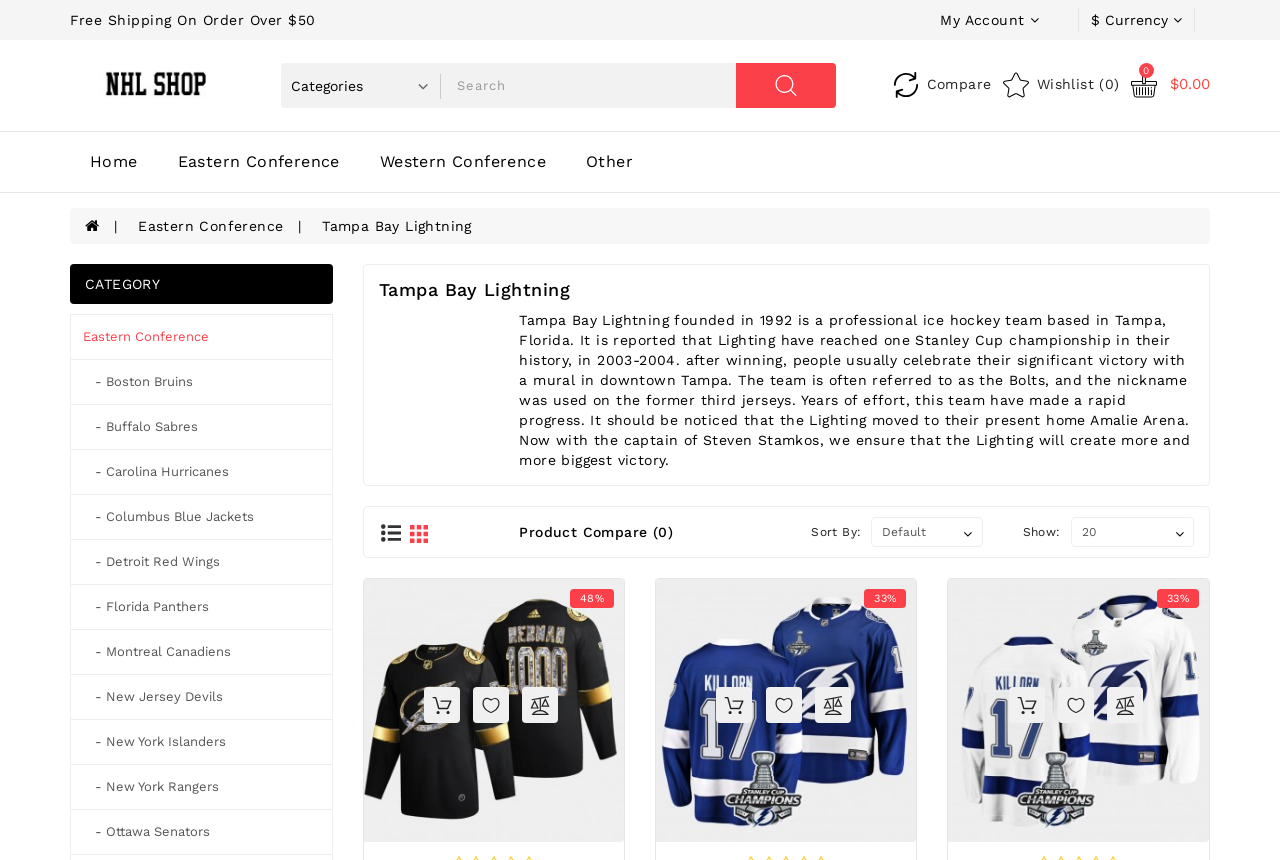Use the information in the screenshot to answer the question comprehensively: What is the discount percentage on the '1000 Career Games Victor Hedman Tampa Bay Lightning Black #77 Golden Diamond Jersey'?

I inferred this answer by looking at the StaticText element '48%' which is located near the product description and image, suggesting that it is a discount percentage for that specific product.